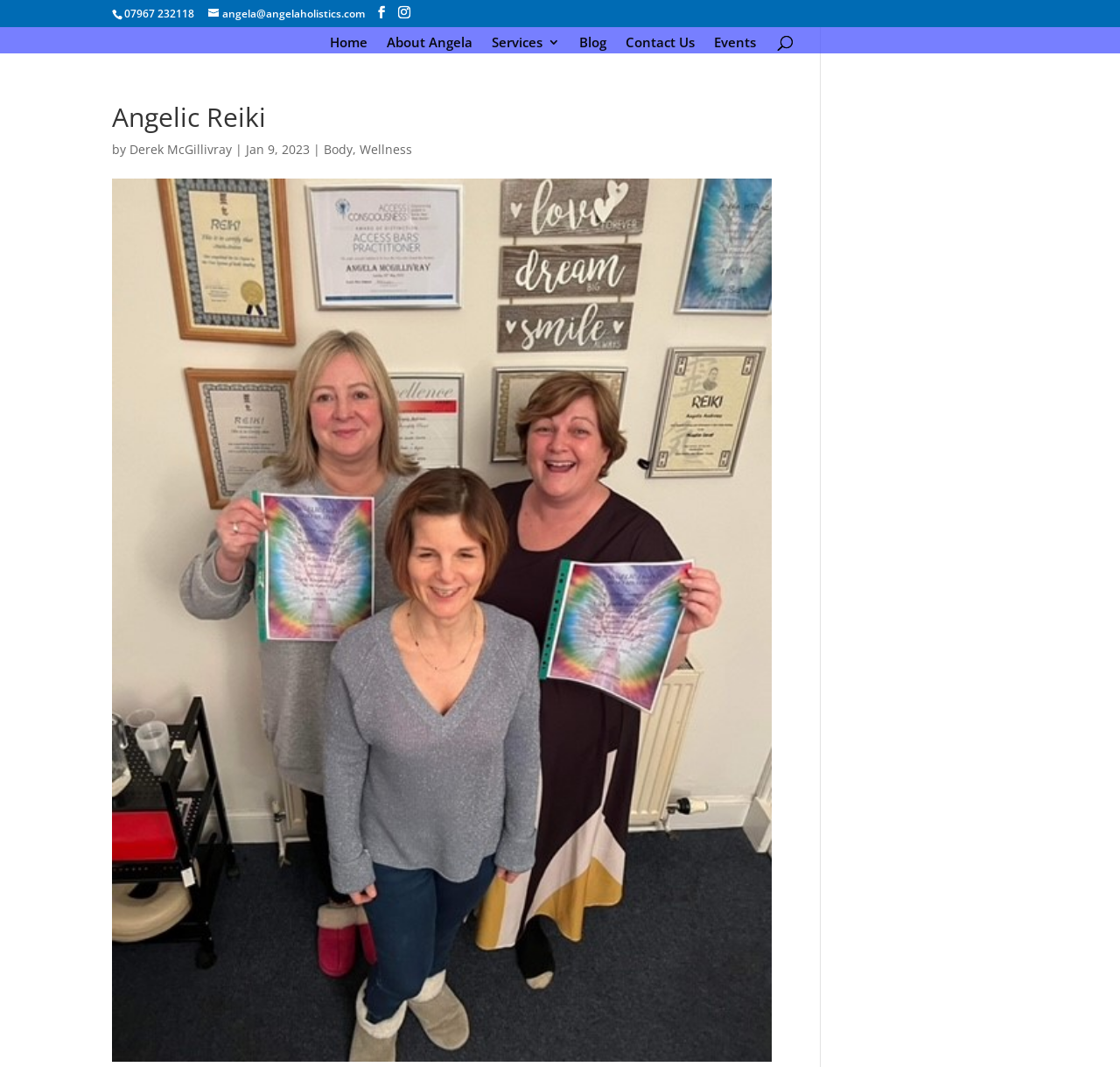Give an extensive and precise description of the webpage.

The webpage is about Angelic Reiki and Angel-A Holistics. At the top left, there is a phone number "07967 232118" and an email address "angela@angelaholistics.com" with a mail icon. Next to the email address, there are two social media icons. 

On the top right, there is a logo of Angel-A Holistics, which is an image, and a navigation menu with links to "Home", "About Angela", "Services 3", "Blog", "Contact Us", and "Events". 

Below the navigation menu, there is a search box that spans across most of the width of the page. 

The main content of the page starts with a heading "Angelic Reiki" followed by the text "by" and a link to "Derek McGillivray". There is a vertical line separating the text and the link. The date "Jan 9, 2023" is written next to the link. 

Below the date, there are two links, "Body" and "Wellness", which are likely categories or tags related to Angelic Reiki.